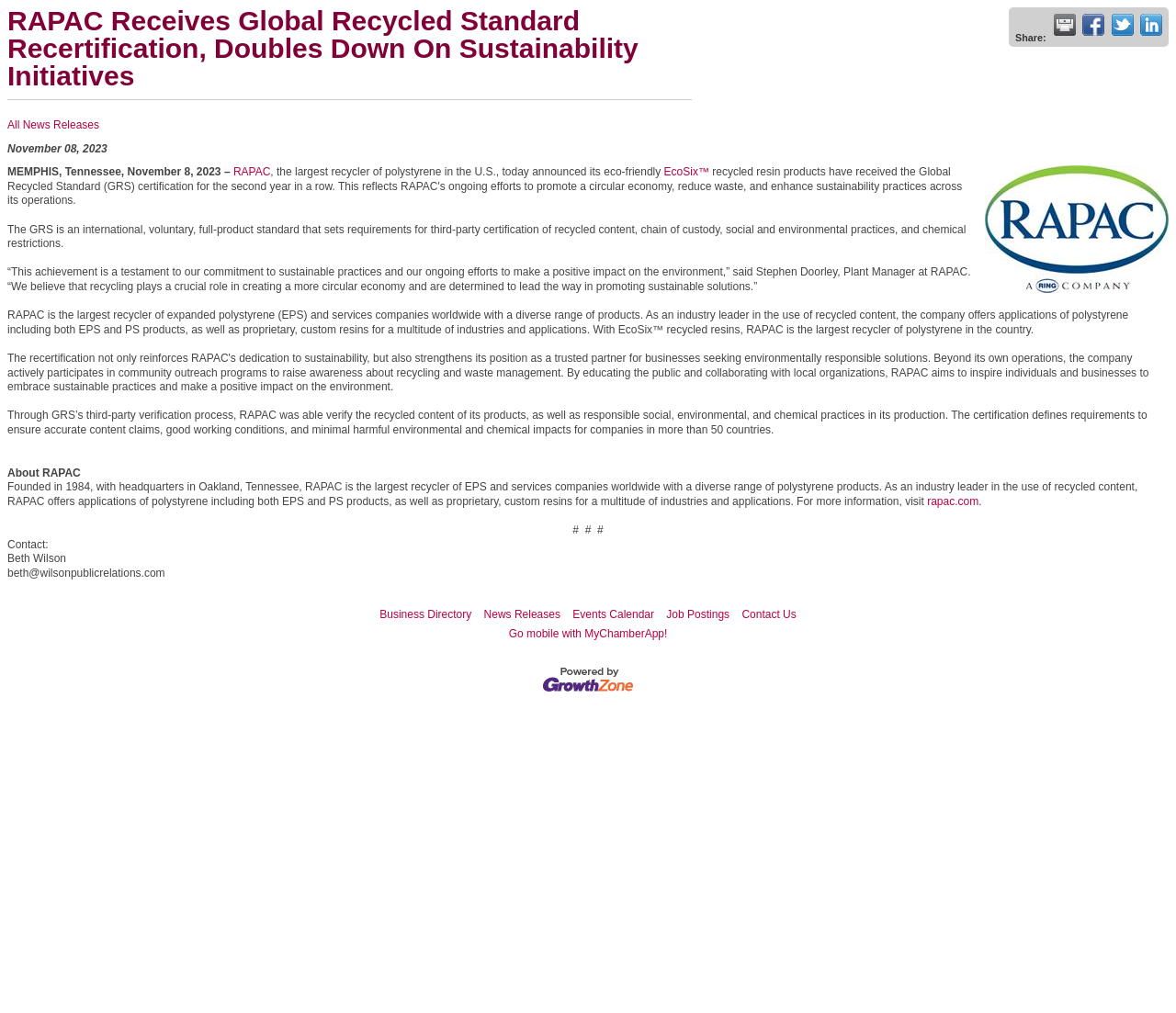Answer the question below with a single word or a brief phrase: 
Where is RAPAC's headquarters located?

Oakland, Tennessee